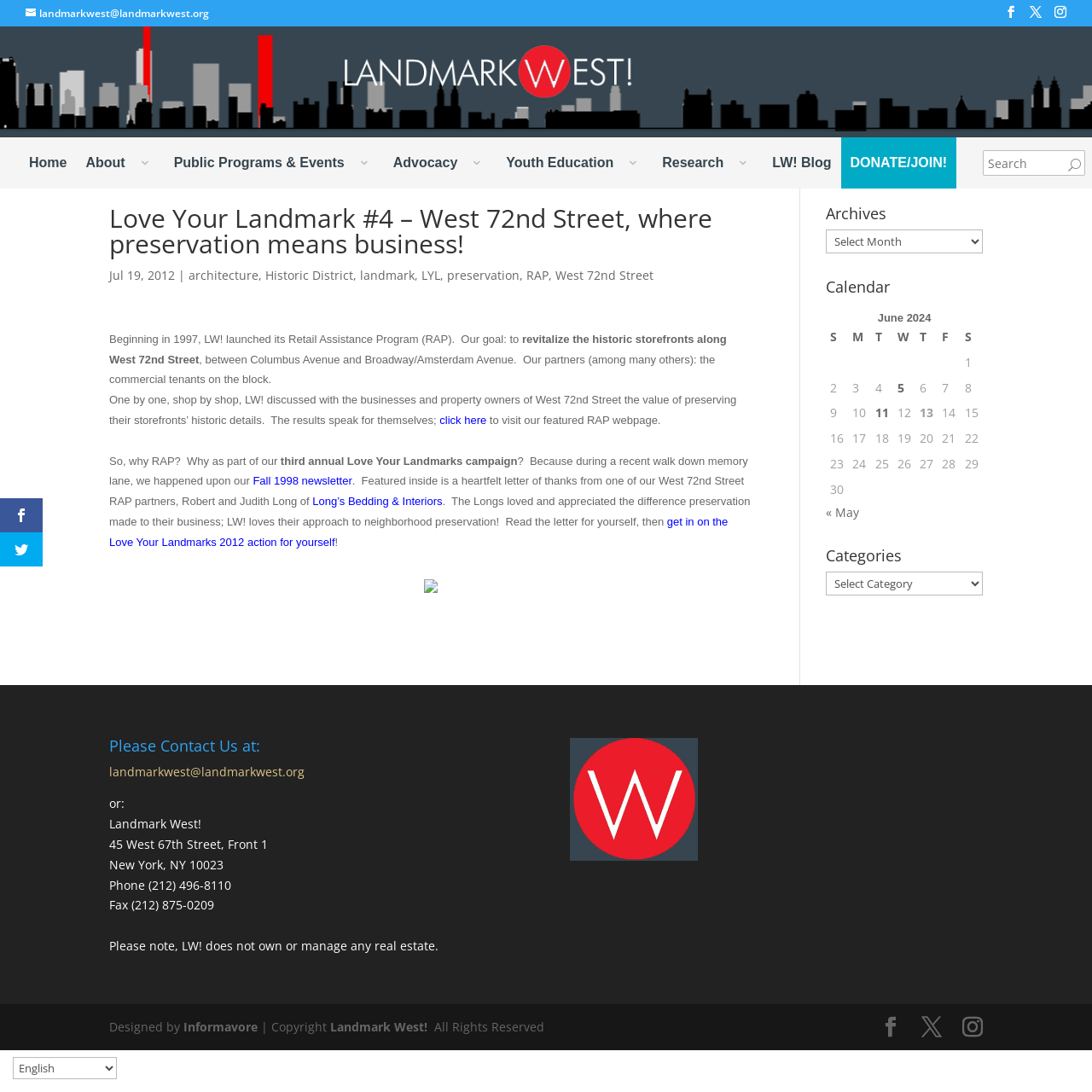Can you find the bounding box coordinates for the element that needs to be clicked to execute this instruction: "Click the 'LANDMARK WEST' link"? The coordinates should be given as four float numbers between 0 and 1, i.e., [left, top, right, bottom].

[0.304, 0.059, 0.695, 0.073]